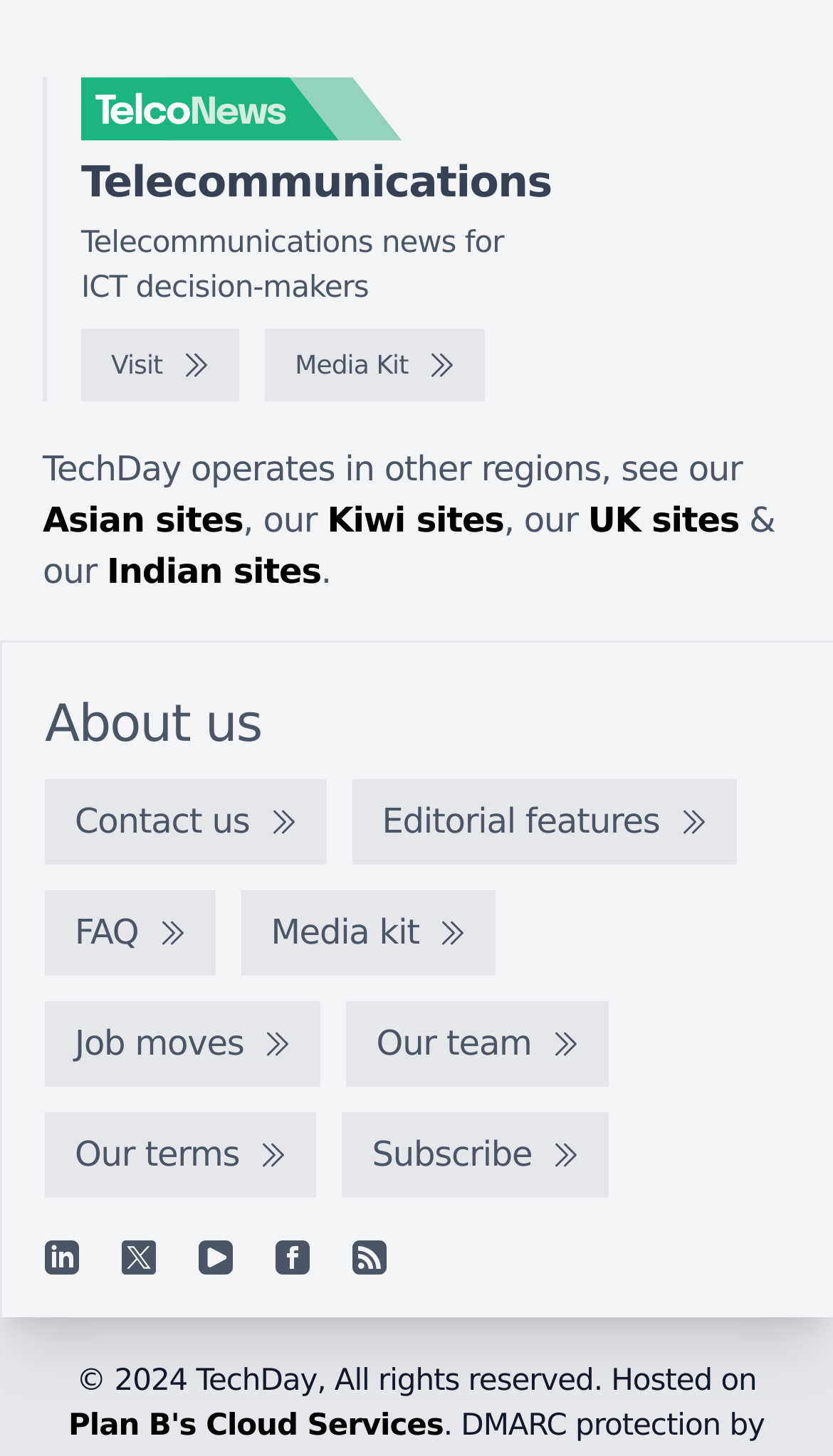Highlight the bounding box of the UI element that corresponds to this description: "Visit".

[0.097, 0.226, 0.287, 0.276]